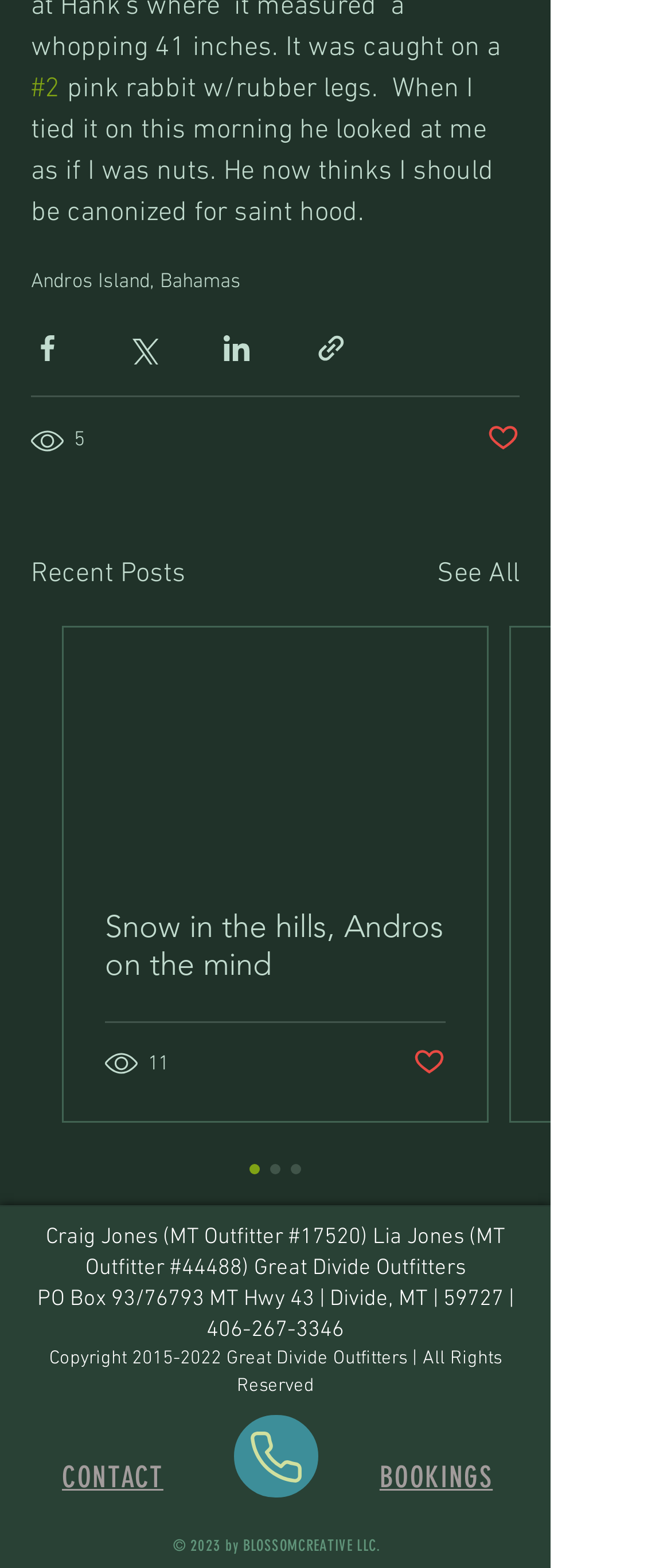Look at the image and write a detailed answer to the question: 
How many share options are available?

There are four share options available, which are 'Share via Facebook', 'Share via Twitter', 'Share via LinkedIn', and 'Share via link'. These options are represented by buttons with corresponding images.